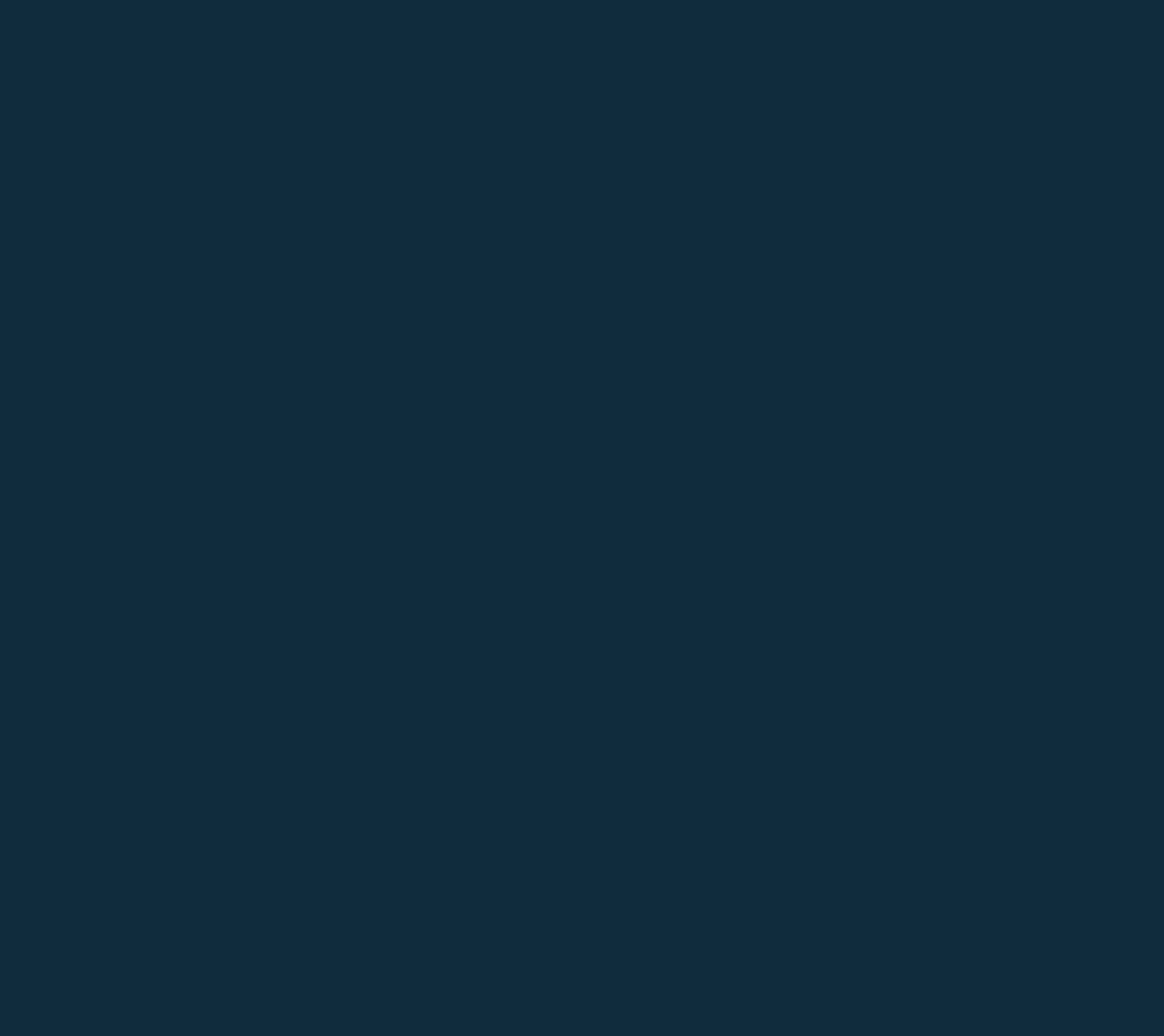From the webpage screenshot, predict the bounding box of the UI element that matches this description: "Social Purpose".

[0.363, 0.691, 0.462, 0.717]